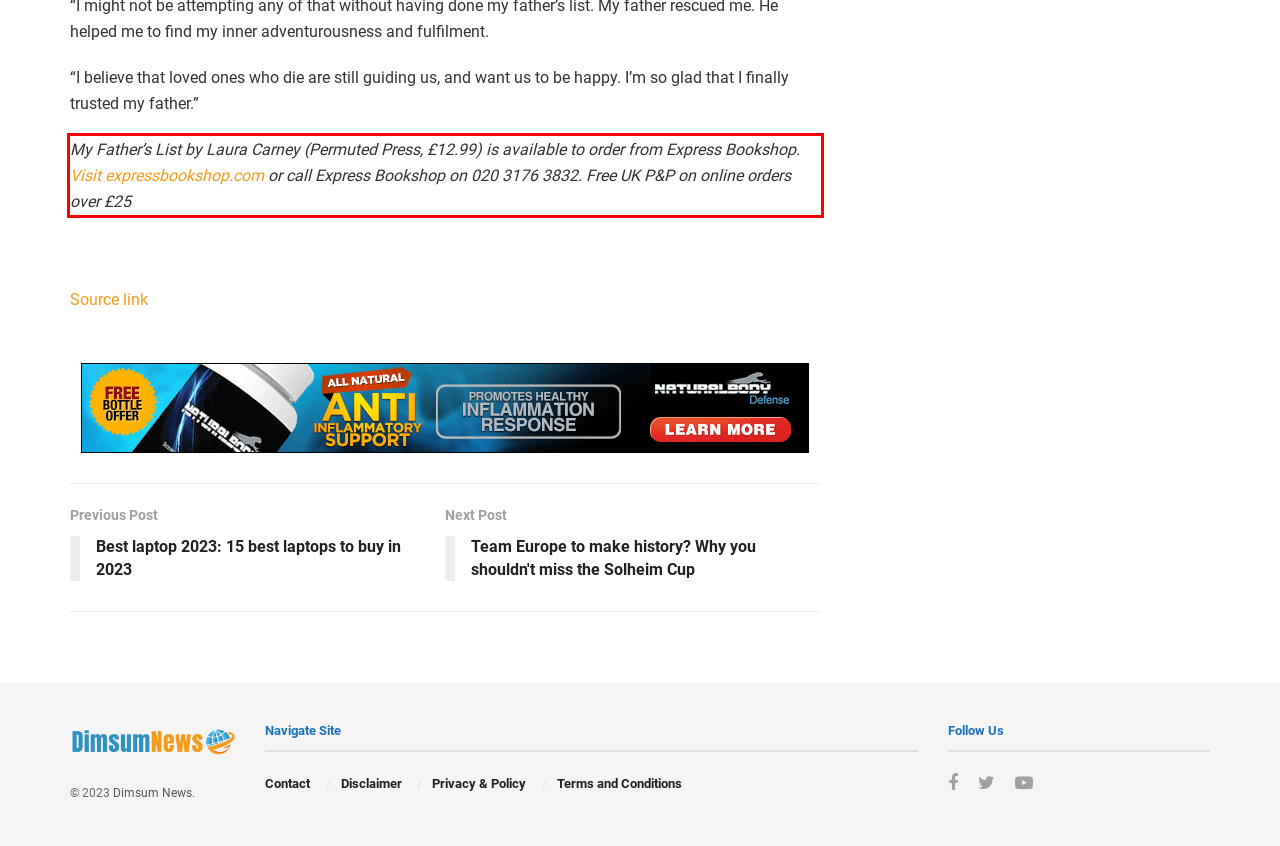You are given a webpage screenshot with a red bounding box around a UI element. Extract and generate the text inside this red bounding box.

My Father’s List by Laura Carney (Permuted Press, £12.99) is available to order from Express Bookshop. Visit expressbookshop.com or call Express Bookshop on 020 3176 3832. Free UK P&P on online orders over £25